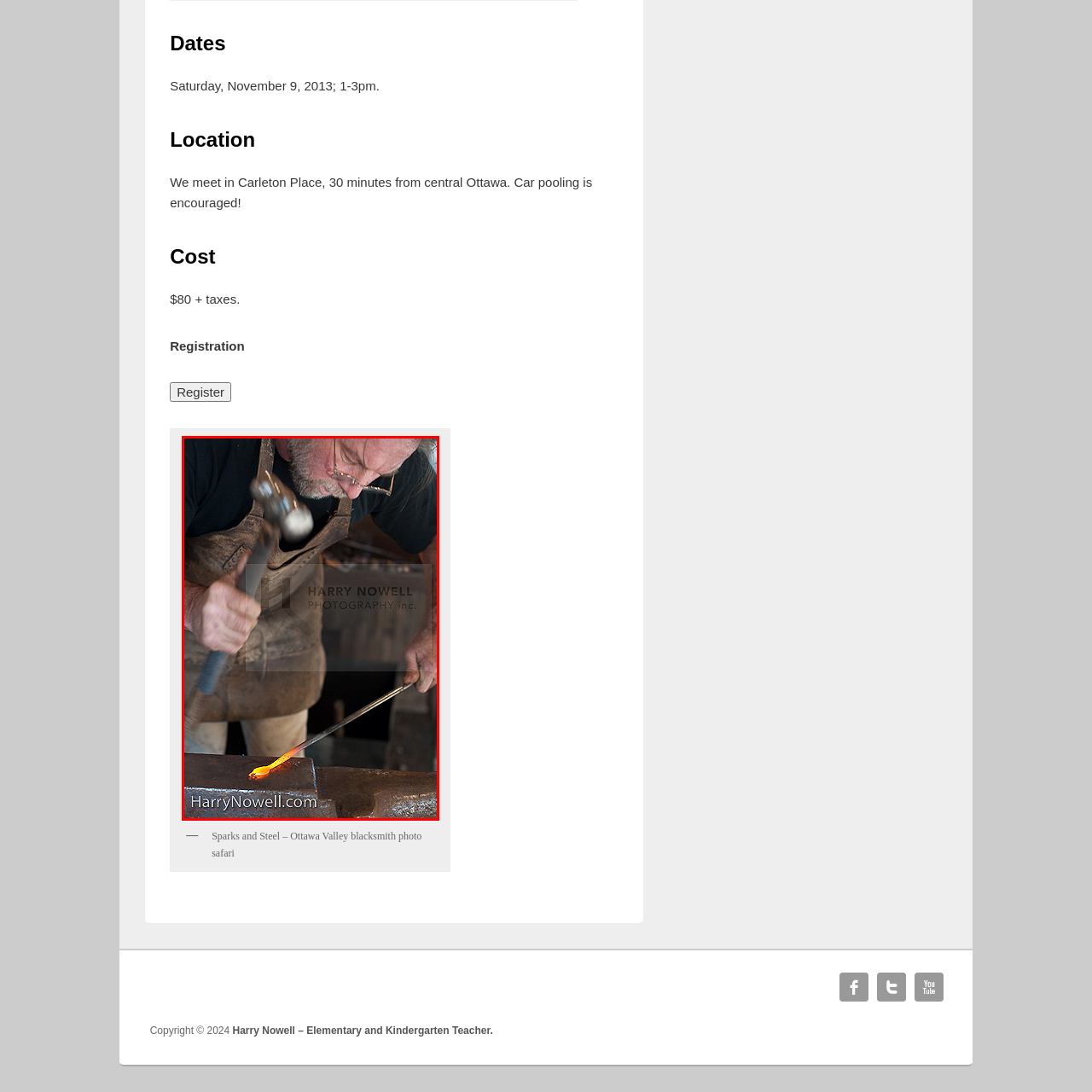What is the color of the glowing metal?
Direct your attention to the image marked by the red bounding box and answer the question with a single word or phrase.

Vibrant orange